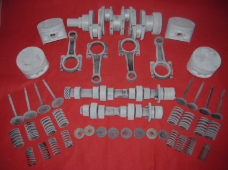Depict the image with a detailed narrative.

The image showcases an intricate arrangement of automotive engine components laid out on a striking red background. Central to the composition are several piston assemblies, connecting rods, and camshafts, meticulously placed to highlight their mechanical beauty. Surrounding these key parts are various springs and washers, each contributing to the overall function of an automobile's engine. The arrangement emphasizes the precision and complexity involved in engineering, illustrating the components that undergo cryogenic treatment at Colorado Cryogenics. This process enhances the durability and performance of these parts, showcasing the potential benefits of cryogenic processing in the automotive industry.